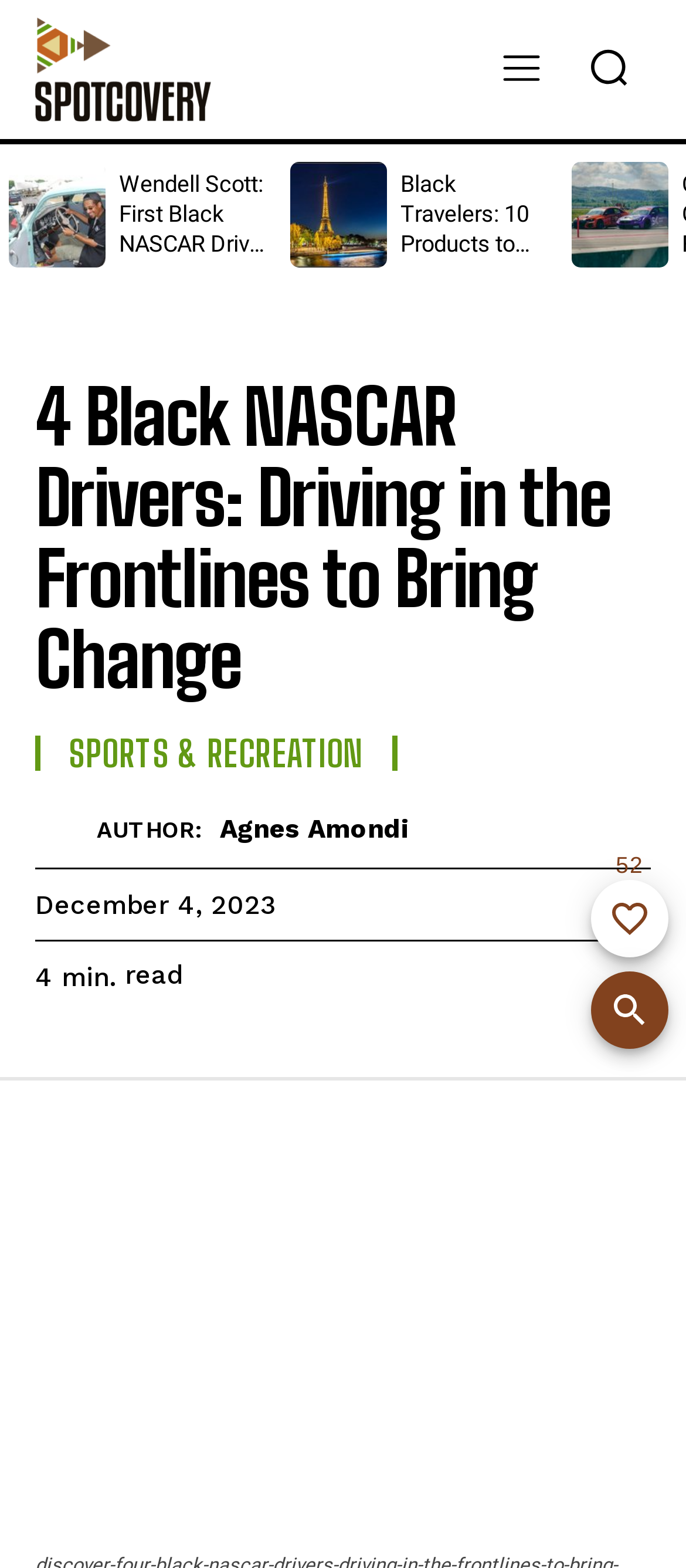Please identify the bounding box coordinates for the region that you need to click to follow this instruction: "Scroll left".

[0.01, 0.119, 0.092, 0.154]